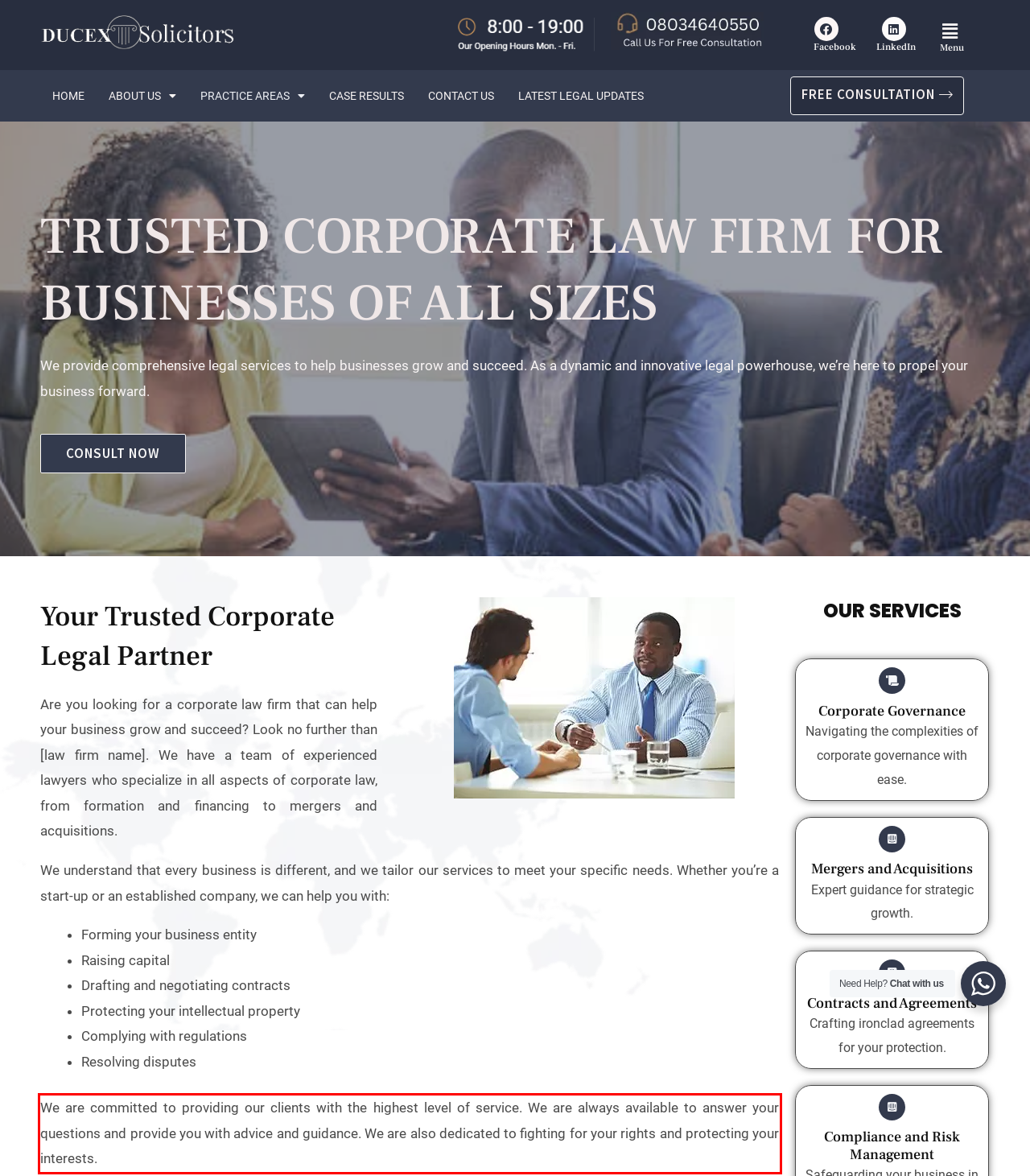View the screenshot of the webpage and identify the UI element surrounded by a red bounding box. Extract the text contained within this red bounding box.

We are committed to providing our clients with the highest level of service. We are always available to answer your questions and provide you with advice and guidance. We are also dedicated to fighting for your rights and protecting your interests.